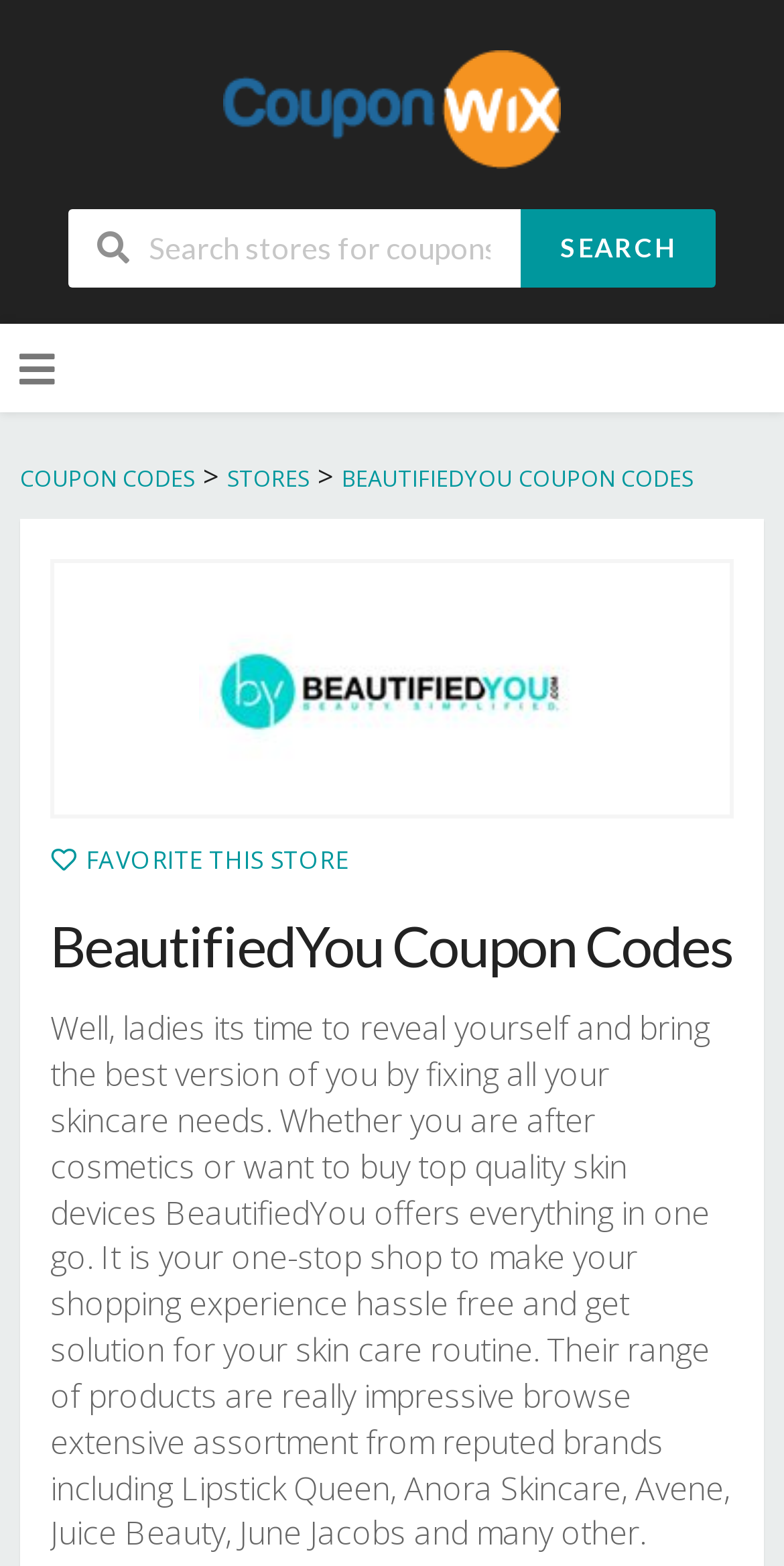Please find the bounding box coordinates of the element's region to be clicked to carry out this instruction: "Go to BeautifiedYou Coupon Codes".

[0.064, 0.356, 0.936, 0.523]